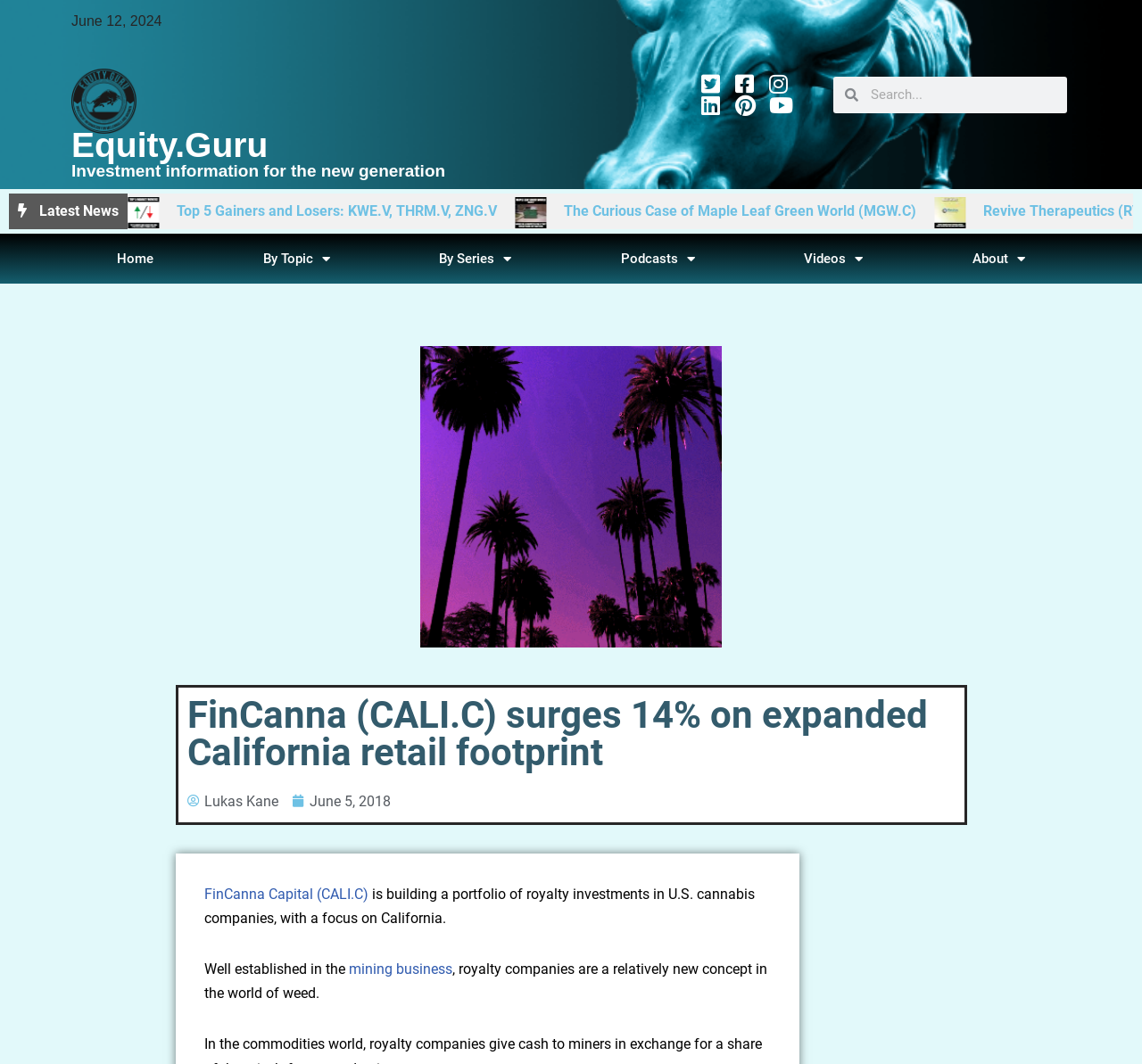Specify the bounding box coordinates of the element's region that should be clicked to achieve the following instruction: "Read the article about FinCanna Capital". The bounding box coordinates consist of four float numbers between 0 and 1, in the format [left, top, right, bottom].

[0.179, 0.832, 0.322, 0.848]